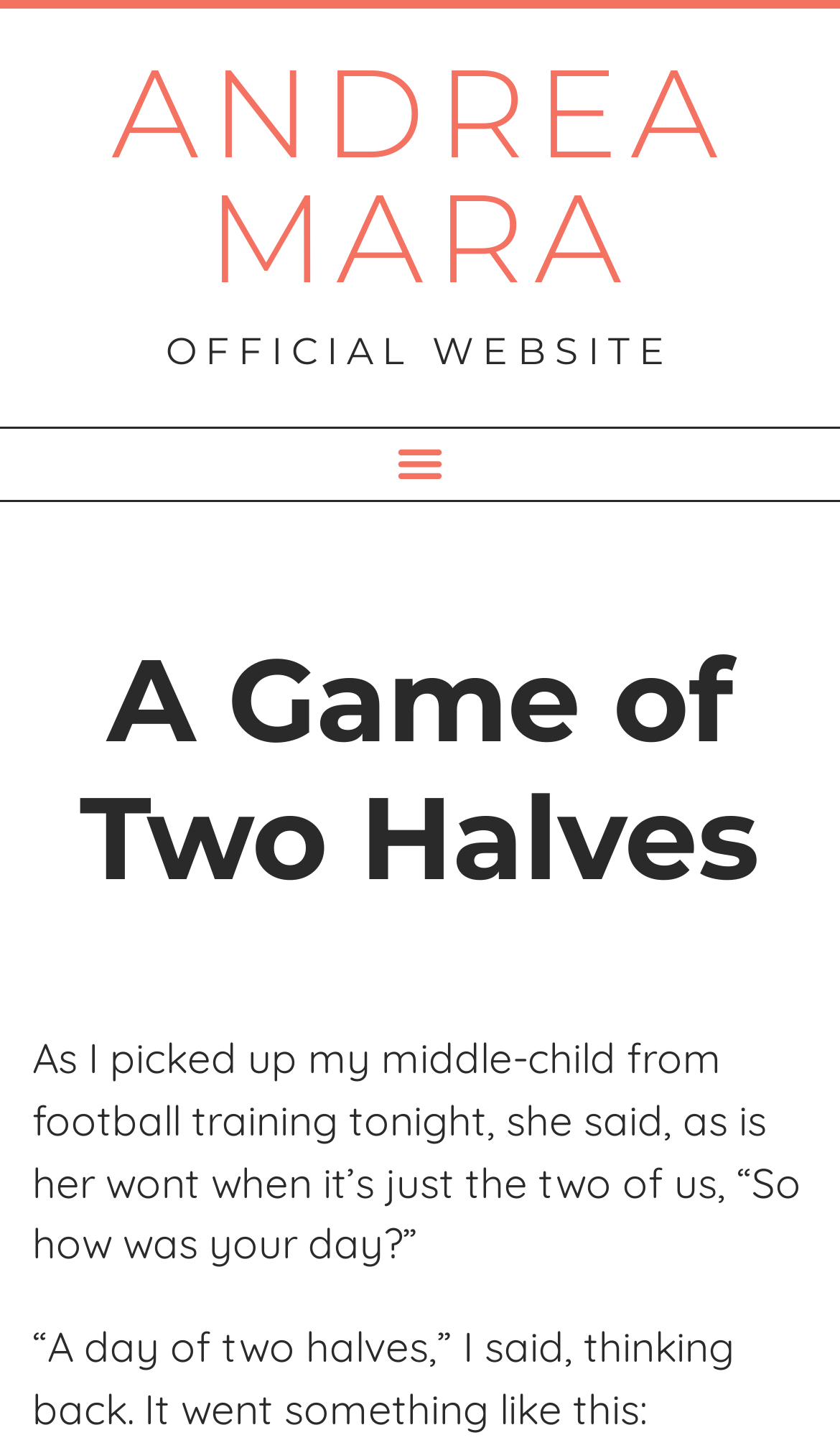Given the content of the image, can you provide a detailed answer to the question?
What is the position of the menu toggle button?

The answer can be found by looking at the bounding box coordinates of the button element with the text 'Menu Toggle' which has a y1 value of 0.295, indicating it is near the top of the page, and an x2 value of 0.542, indicating it is near the right side of the page.